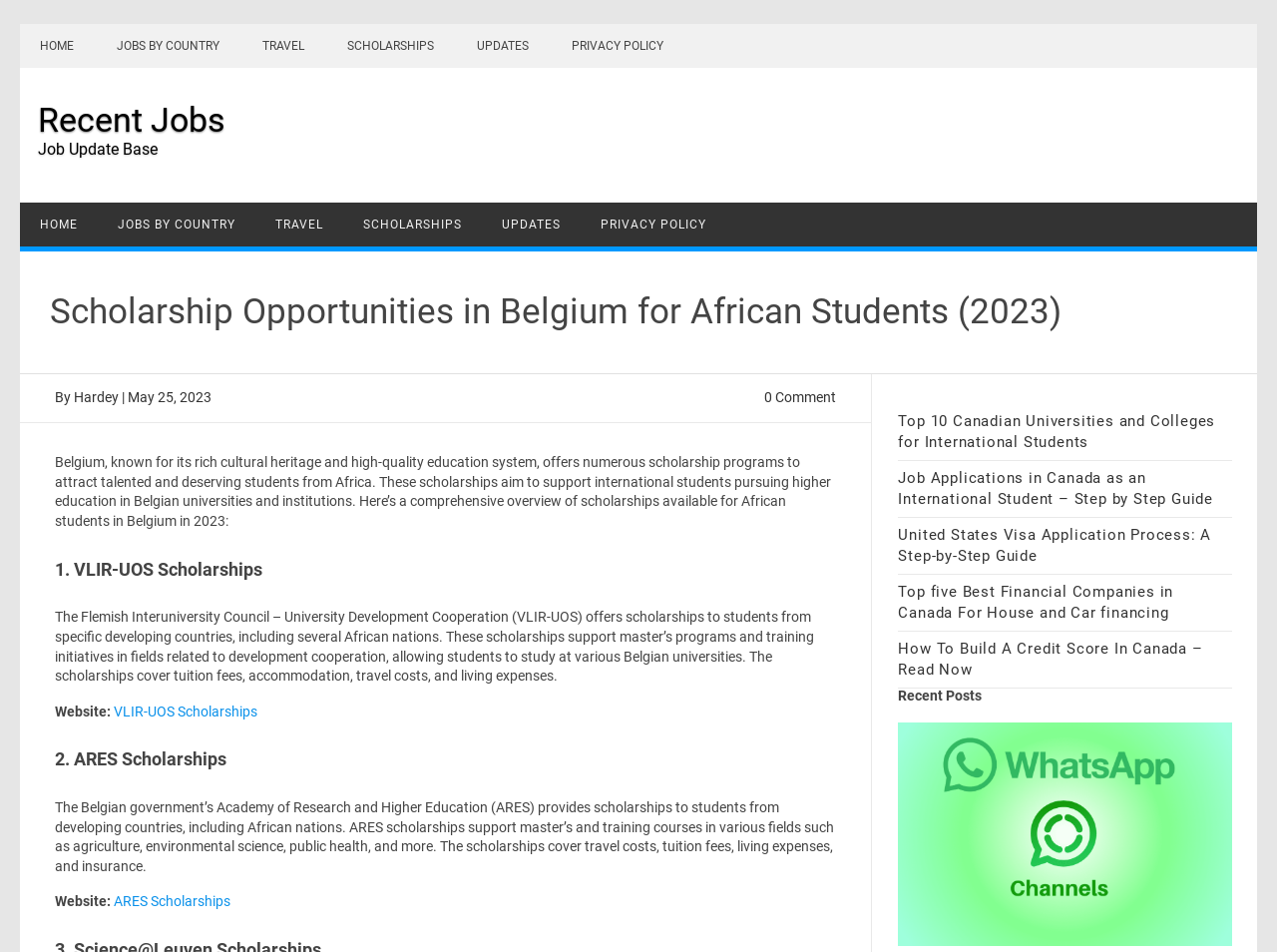What is the topic of the recent posts section?
Refer to the image and provide a one-word or short phrase answer.

Various articles